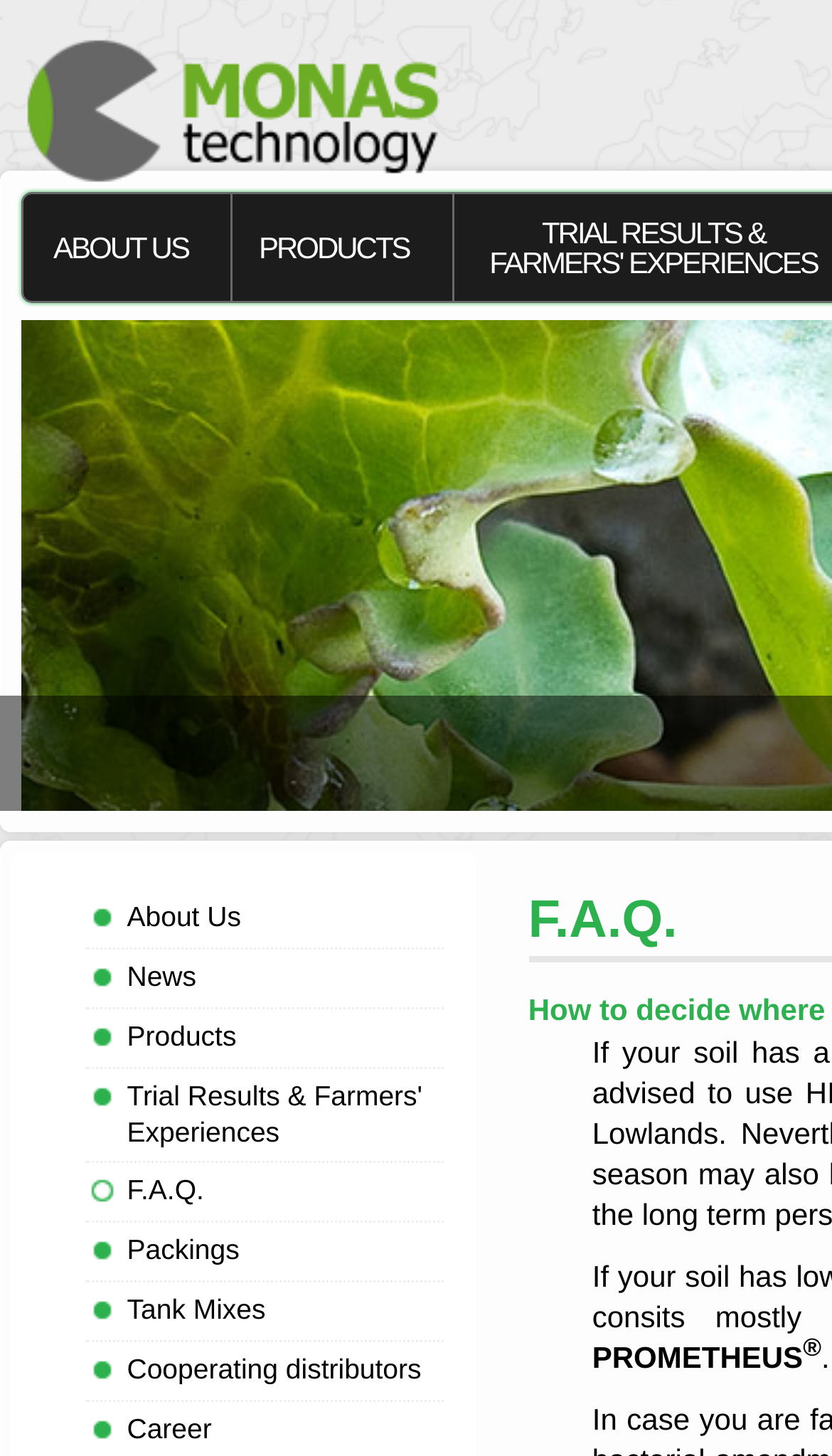Using details from the image, please answer the following question comprehensively:
What is the name of the company mentioned on the webpage?

I found the company name 'Monas Technology' by looking at the heading 'Bakteriální přípravky do řepky, máku, slunečnice, kukuřice a zeleniny Monas Technology' and the link 'Monas Technology'.